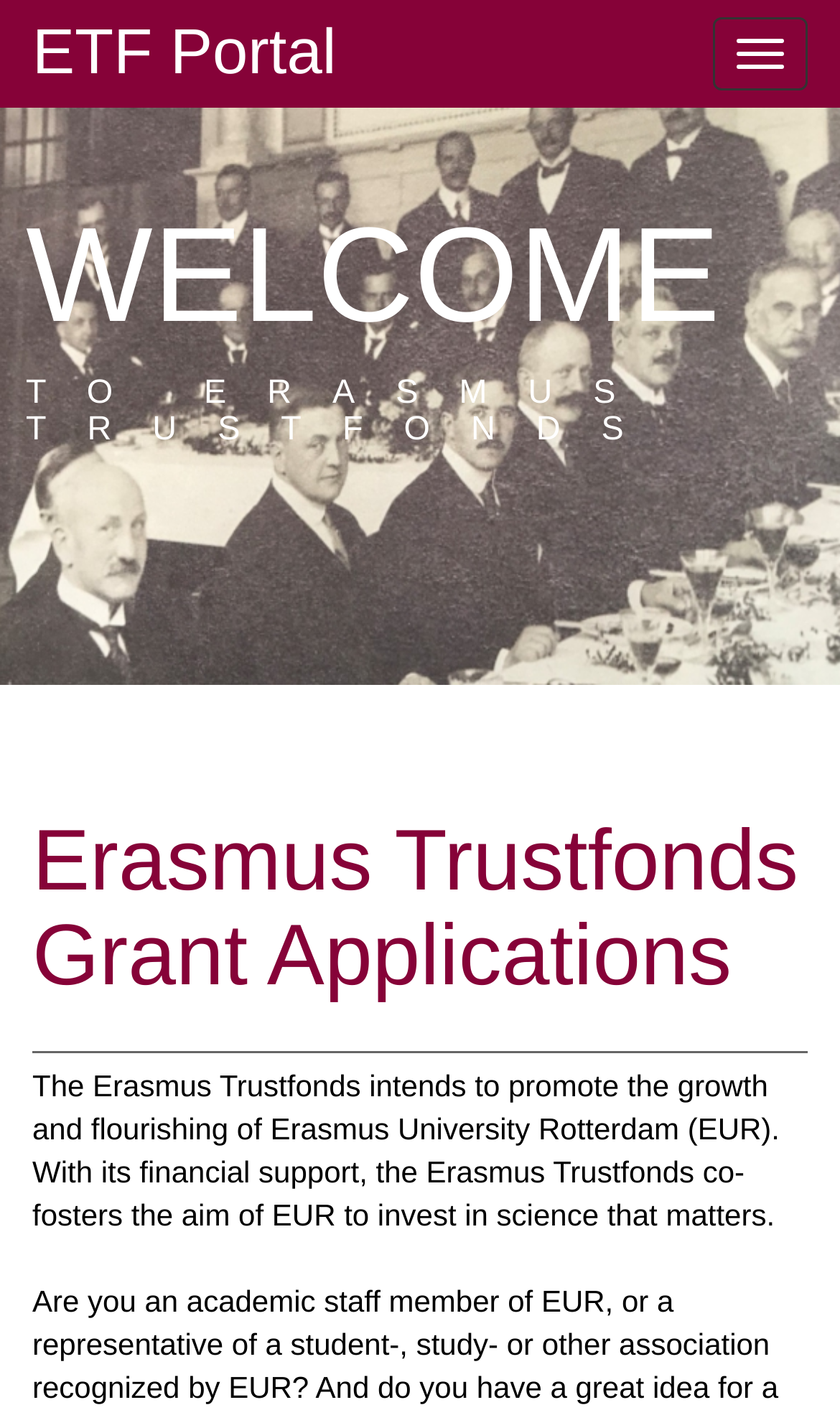Describe all significant elements and features of the webpage.

The webpage is titled "Home · Erasmus Trustfonds" and appears to be the main page of the Erasmus Trustfonds website. At the top left, there is a link to the "ETF Portal". Next to it, on the top right, is a button to "Toggle navigation". 

Below the top section, there are three headings. The first heading, "WELCOME", is followed by a second heading, "TO ERASMUS TRUSTFONDS", which is positioned directly below it. 

Further down, there is a heading "Erasmus Trustfonds Grant Applications" with a brief description below it. The description explains that the Erasmus Trustfonds aims to promote the growth of Erasmus University Rotterdam by providing financial support to invest in science that matters.